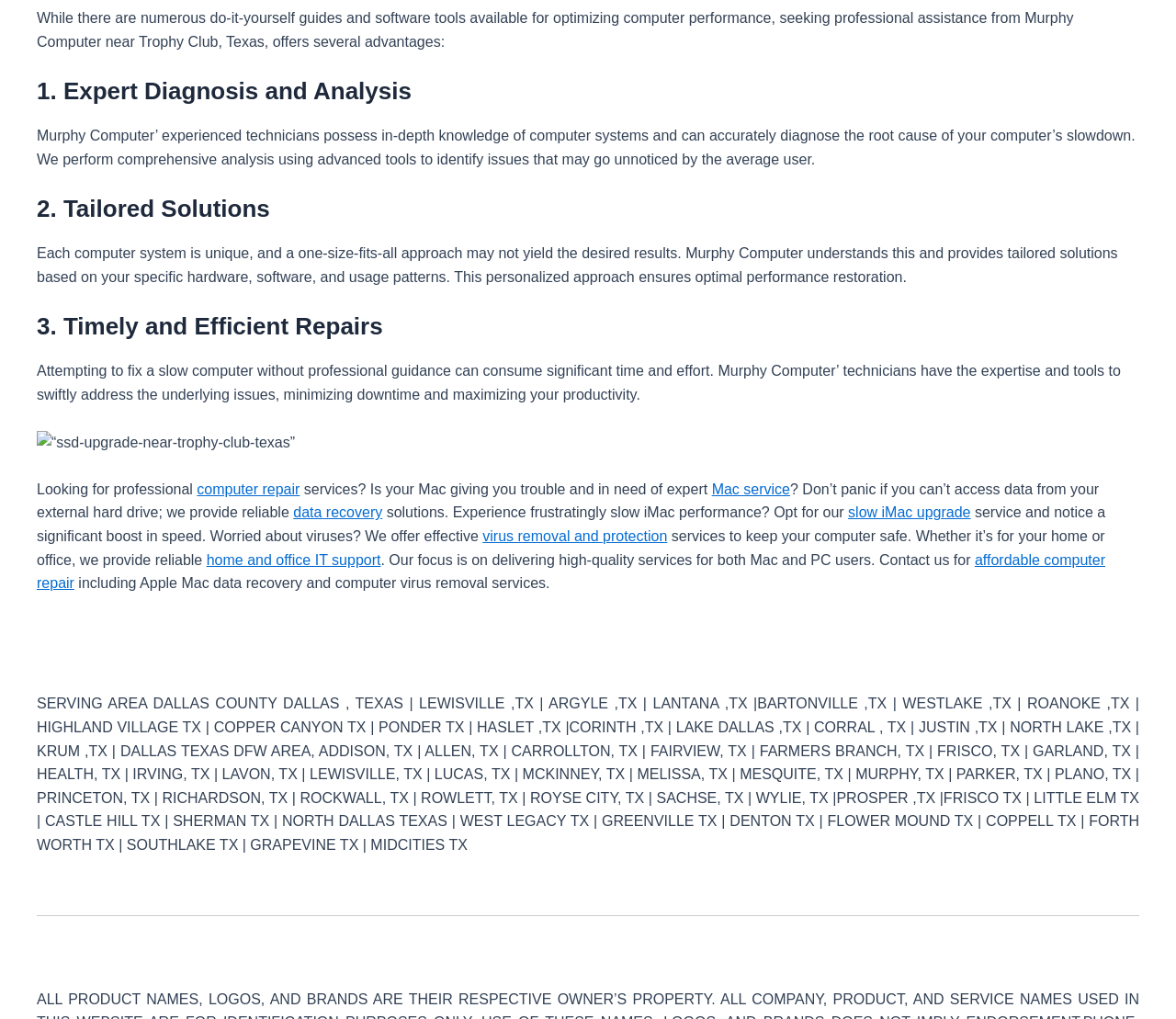What is the advantage of seeking professional assistance for computer performance optimization?
Using the image as a reference, deliver a detailed and thorough answer to the question.

The webpage highlights the benefits of seeking professional help from Murphy Computer for optimizing computer performance. One of the advantages mentioned is expert diagnosis and analysis, which suggests that the technicians at Murphy Computer have in-depth knowledge of computer systems and can accurately diagnose the root cause of a computer's slowdown.